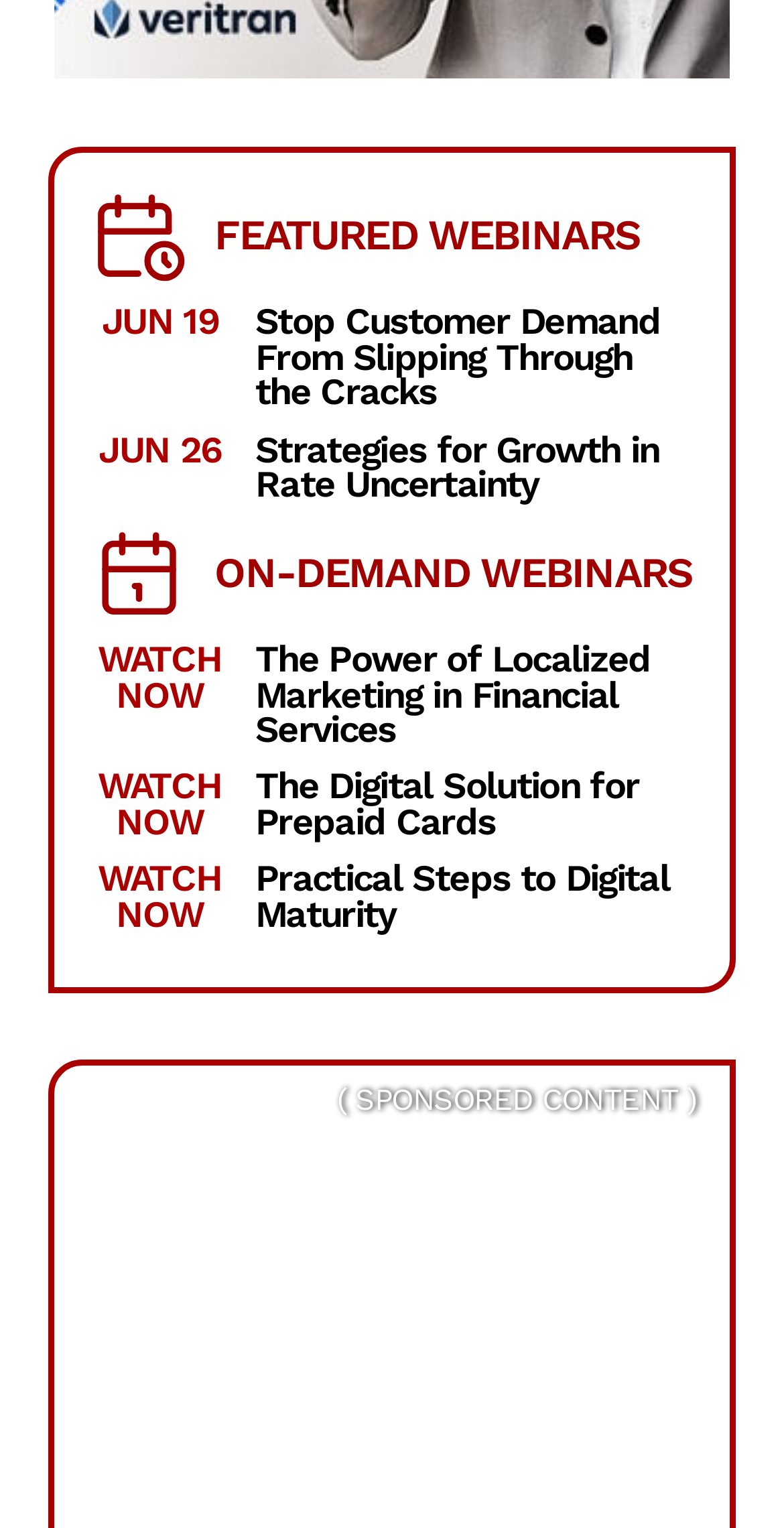Please find the bounding box coordinates of the element that must be clicked to perform the given instruction: "Click on WATCH NOW for The Power of Localized Marketing in Financial Services". The coordinates should be four float numbers from 0 to 1, i.e., [left, top, right, bottom].

[0.125, 0.417, 0.283, 0.468]